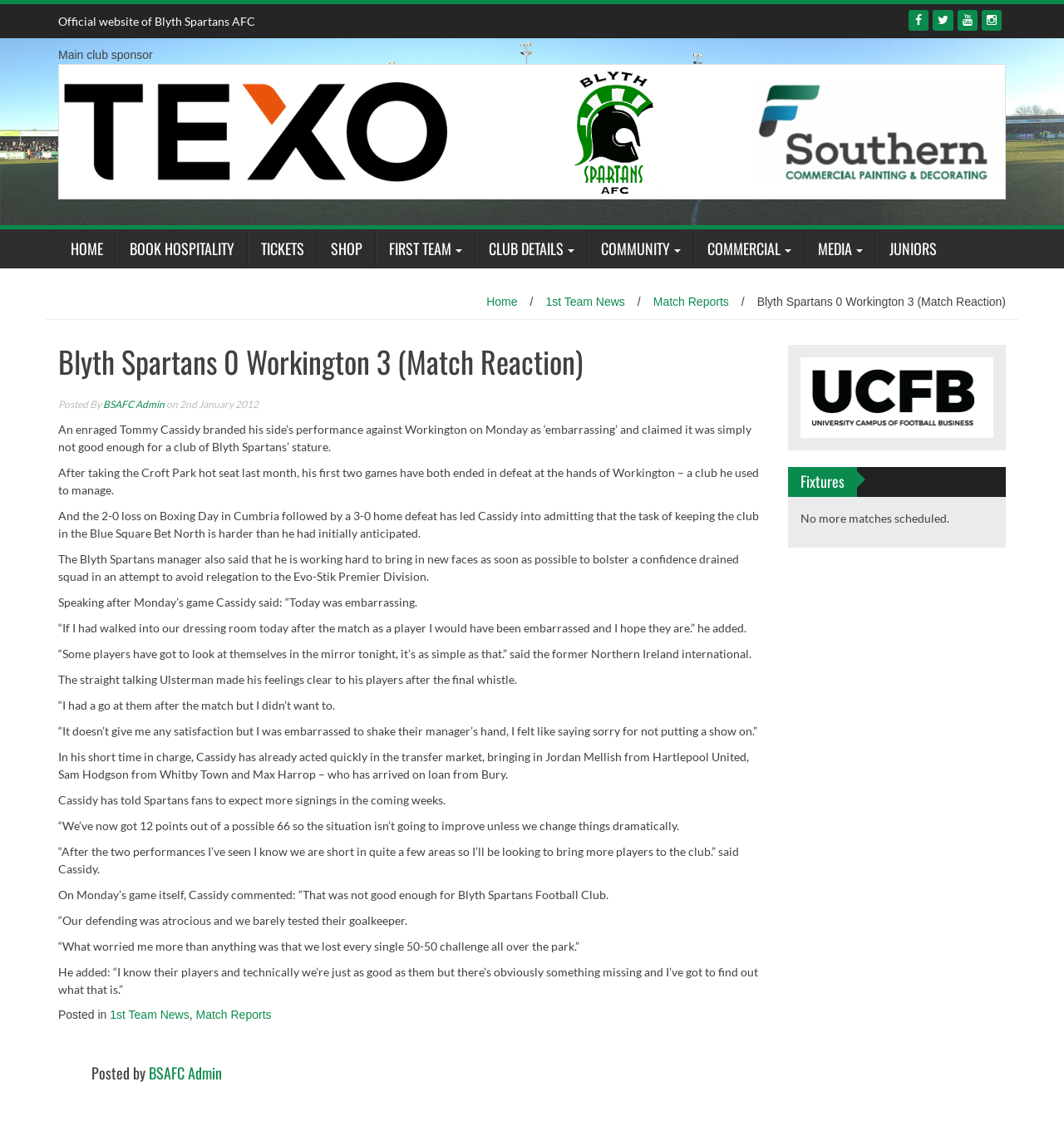Please answer the following question using a single word or phrase: 
What is the result of the match between Blyth Spartans and Workington?

Blyth Spartans 0 Workington 3